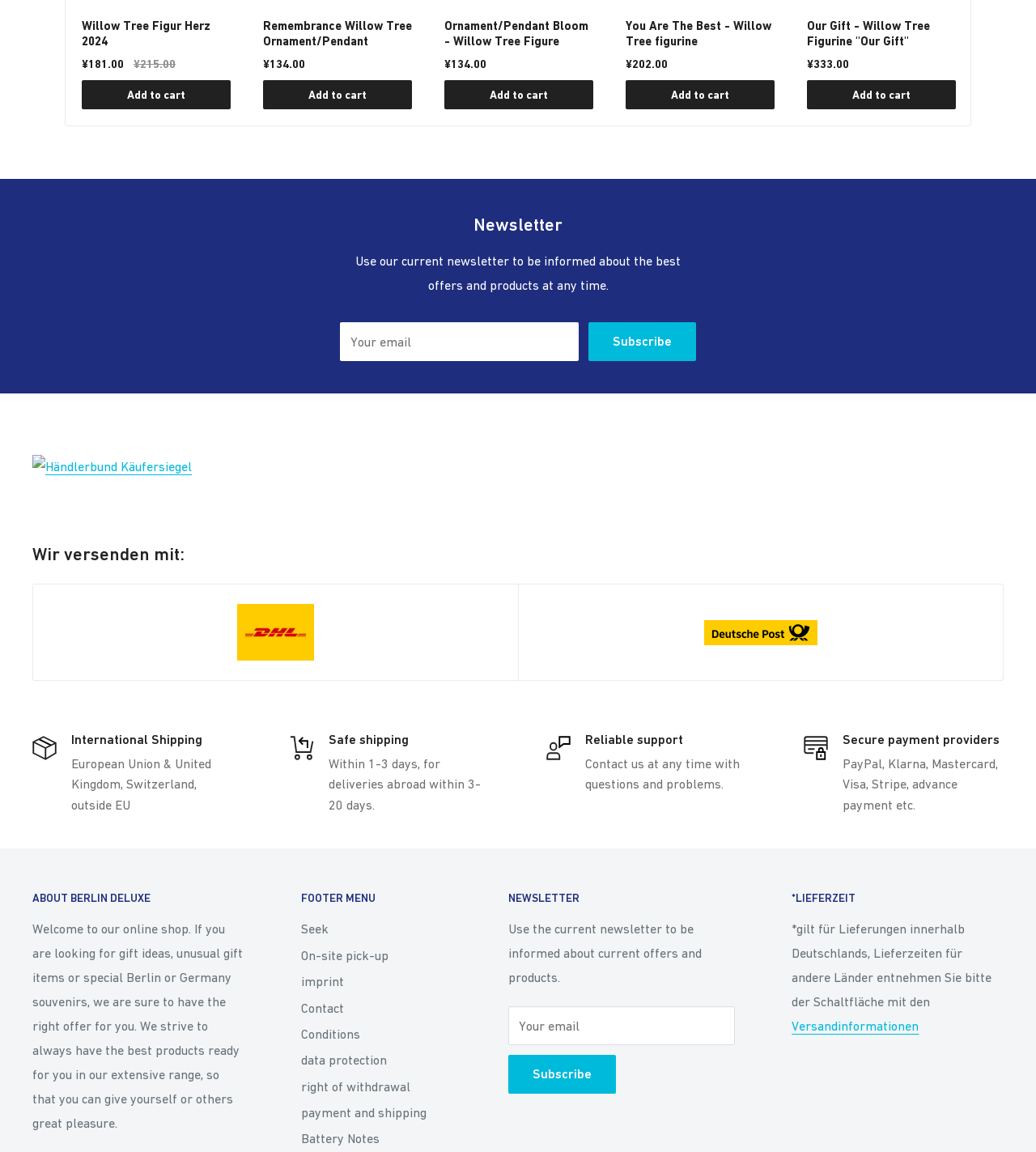For the given element description data protection, determine the bounding box coordinates of the UI element. The coordinates should follow the format (top-left x, top-left y, bottom-right x, bottom-right y) and be within the range of 0 to 1.

[0.29, 0.909, 0.436, 0.932]